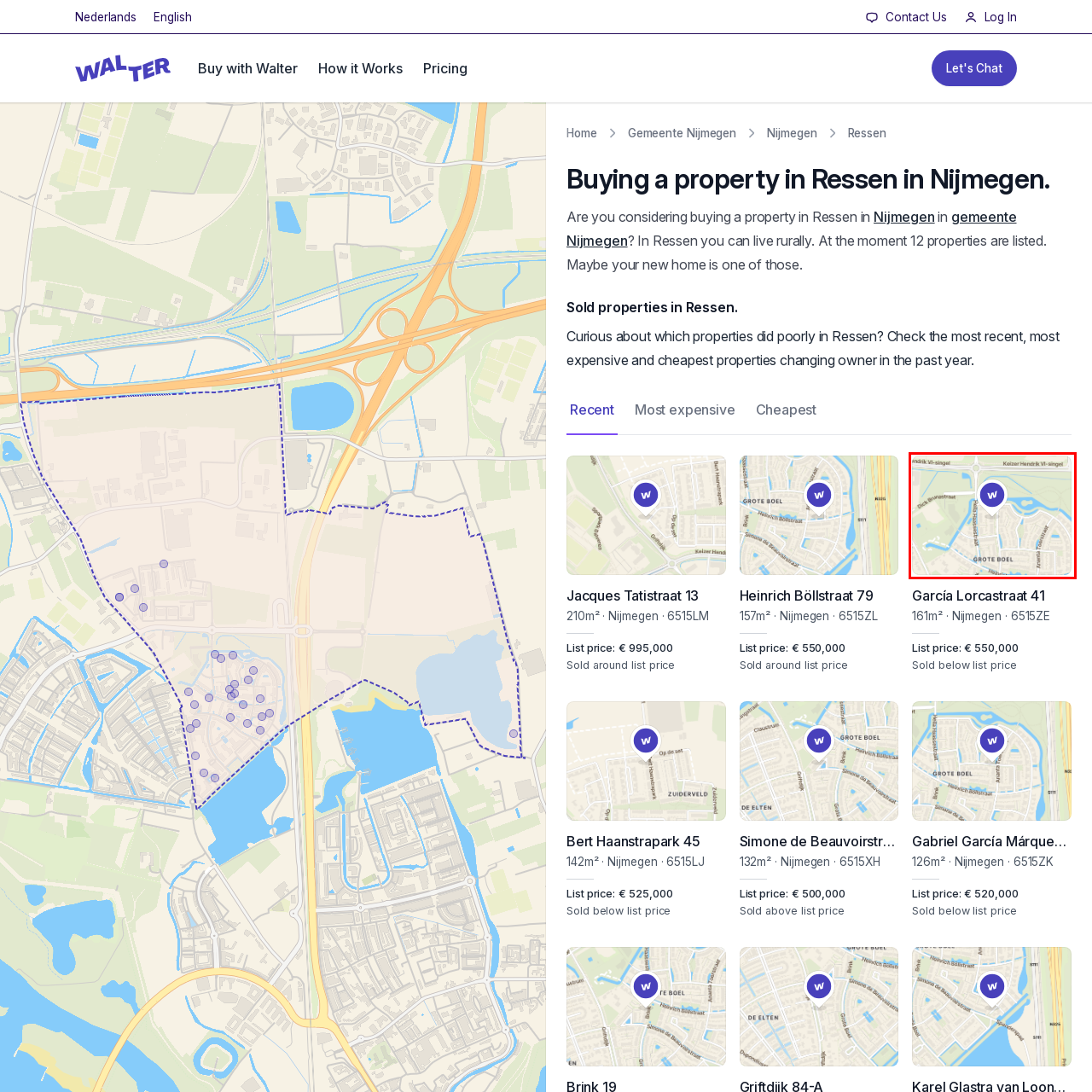Describe extensively the image that is situated inside the red border.

The image displays a map centered on a location labeled "Grote Doel," featuring a white circle with a purple icon that represents a marker symbol. Surrounding this focal point are several streets including ‘Dick van Hulsestraat’ and ‘Kleizer Hendrik VI-singel.’ The layout suggests a residential area, with a network of streets winding through the map, highlighting the accessibility and layout of the neighborhood for potential buyers interested in properties in Ressen, Nijmegen. The marker indicates a specific point of interest, likely related to real estate opportunities available in the area.